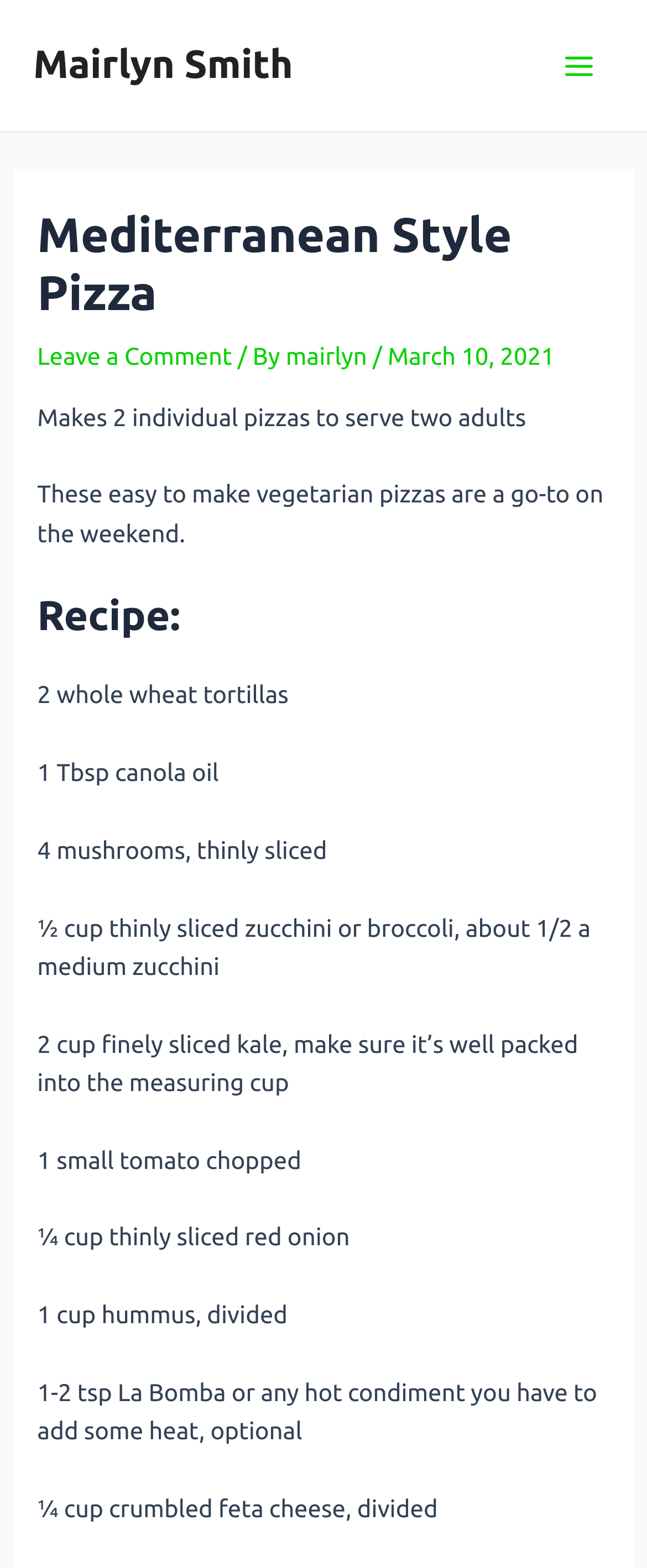What type of cheese is used in this recipe?
Give a detailed explanation using the information visible in the image.

The recipe mentions '¼ cup crumbled feta cheese, divided' in the ingredients list, indicating that feta cheese is used in this recipe.